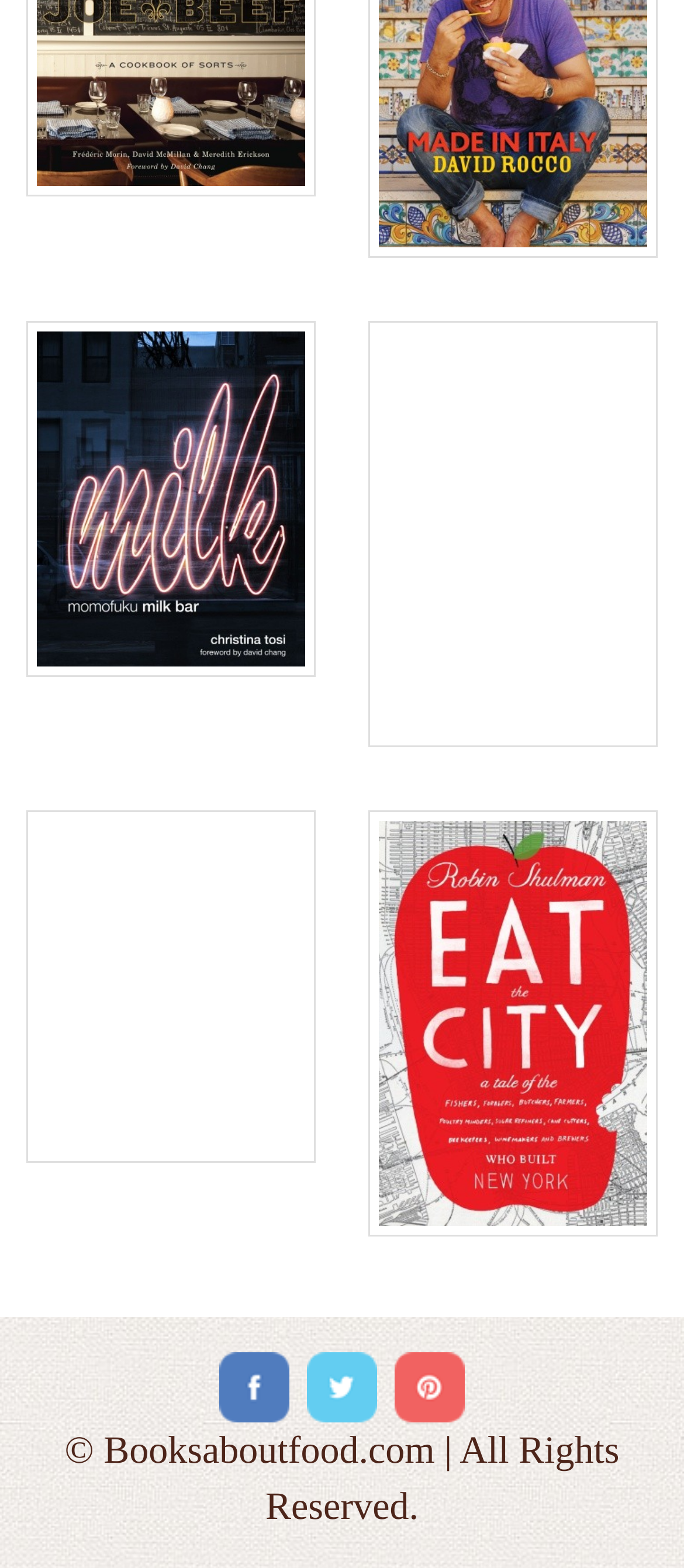What is the name of the first article?
Kindly answer the question with as much detail as you can.

I looked at the first article element and found the link text 'Momofuku Milk Bar', which is the name of the first article.